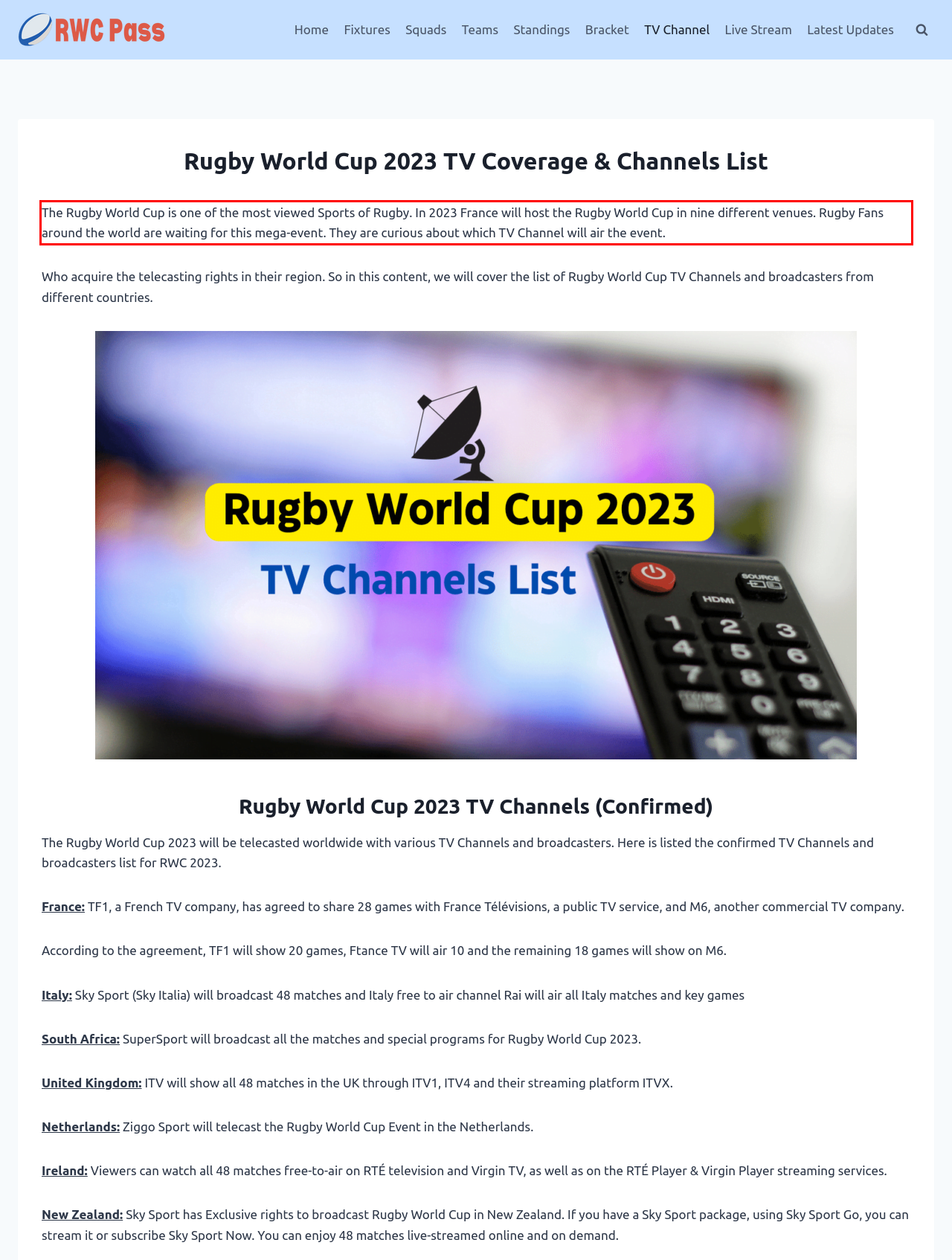Please identify and extract the text from the UI element that is surrounded by a red bounding box in the provided webpage screenshot.

The Rugby World Cup is one of the most viewed Sports of Rugby. In 2023 France will host the Rugby World Cup in nine different venues. Rugby Fans around the world are waiting for this mega-event. They are curious about which TV Channel will air the event.